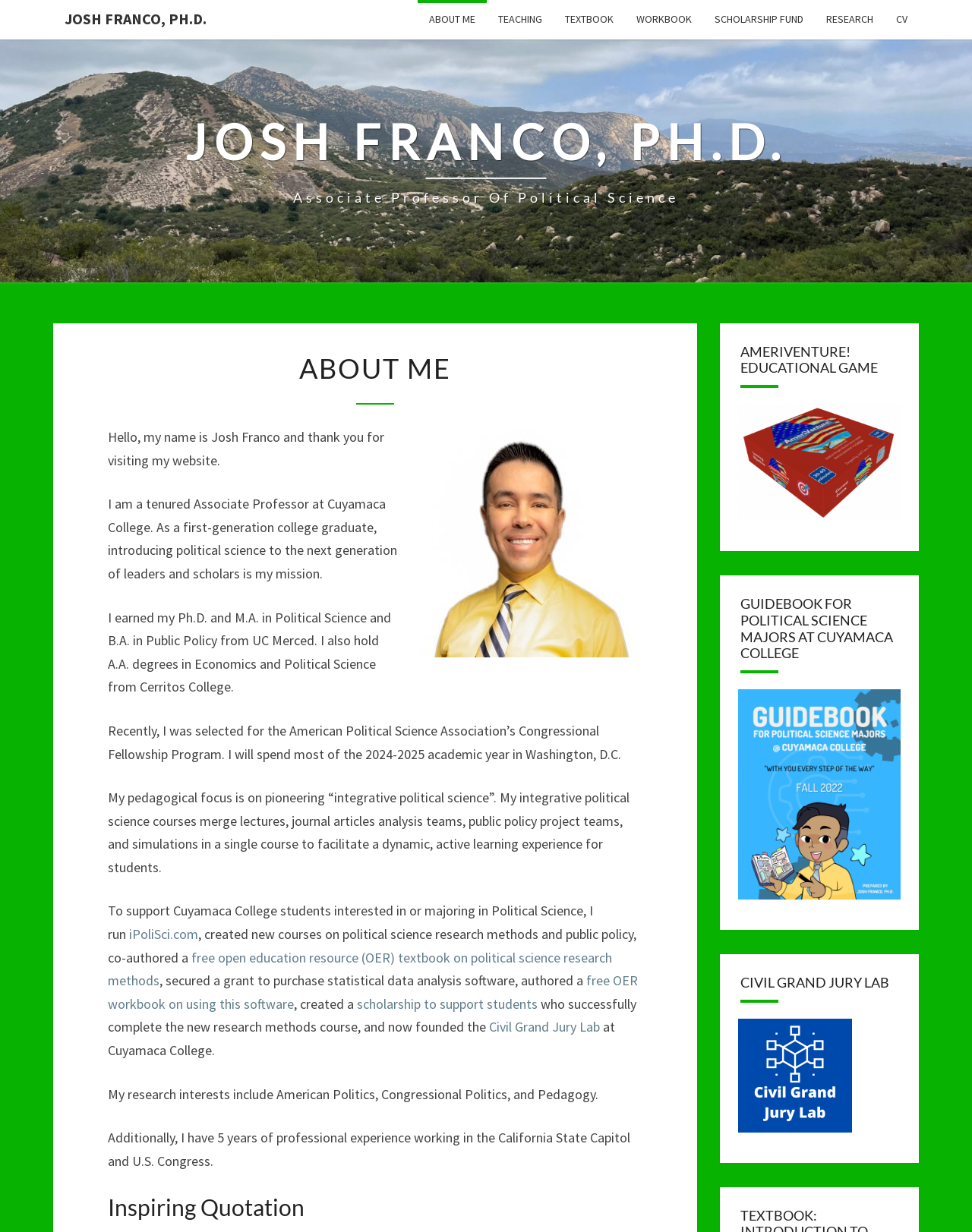How many links are there in the top navigation bar?
Using the visual information from the image, give a one-word or short-phrase answer.

7